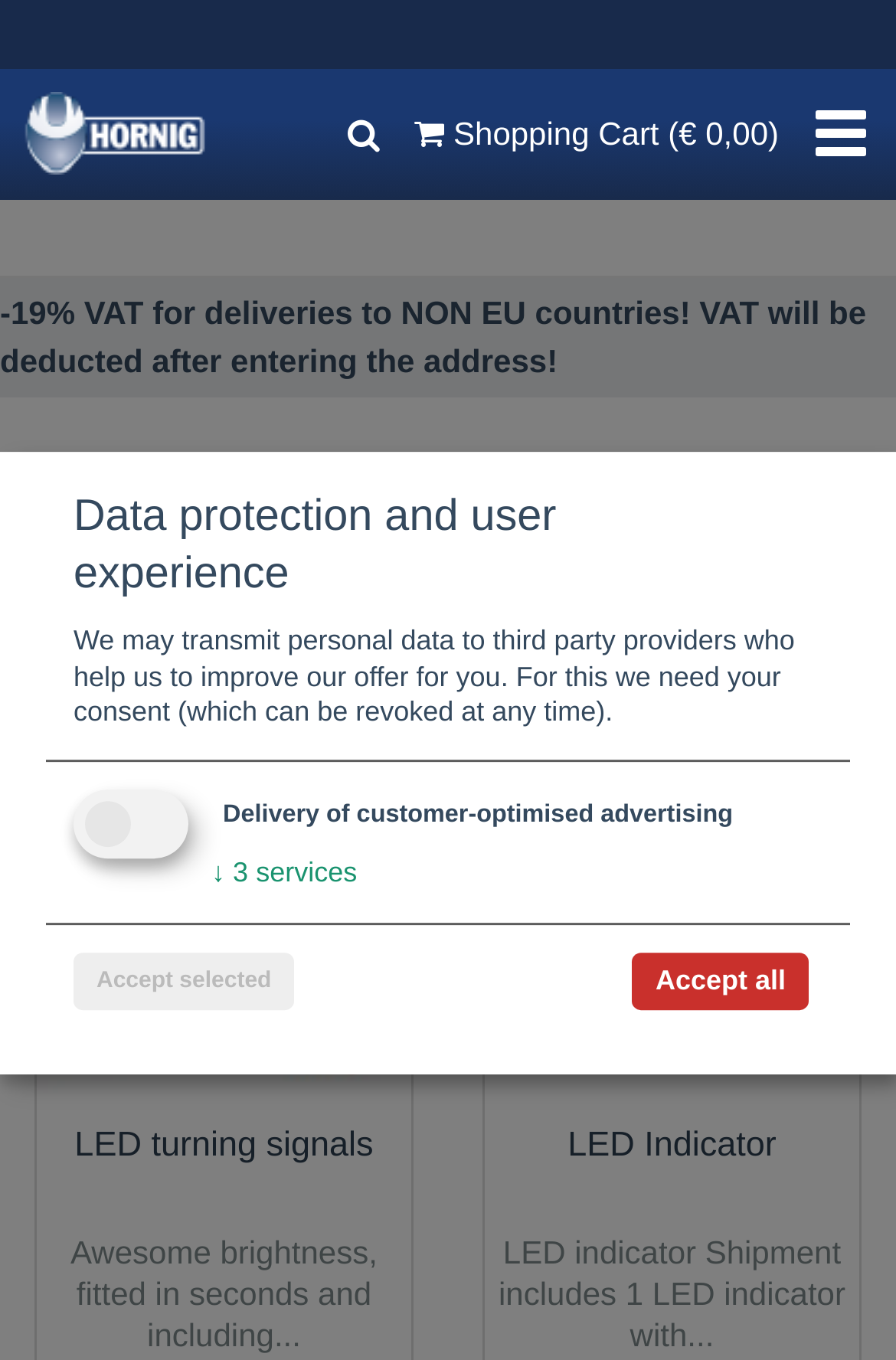Describe every aspect of the webpage in a detailed manner.

This webpage appears to be an online store for motorcycle accessories, specifically for BMW R 1200 S and HP2 Sport models. At the top of the page, there is a notification about a 19% VAT discount for non-EU countries. Next to it, there are two buttons: "Show navigation" and a shopping cart icon with a €0.00 value.

On the left side of the page, there is a logo of BMW Hornig, which is an image with a link to the company's website. Below the logo, there is a navigation menu with a "Show navigation" link.

The main content of the page is divided into sections, each featuring a specific product. The first section is about LED turning signals, which includes an image of the product, a heading, and a brief description. Below this section, there is another section about LED indicators, which has a similar layout.

Each product section has an image, a heading, and a brief description. The images are positioned on the left side, with the headings and descriptions on the right side. The headings are in a larger font size than the descriptions.

In the middle of the page, there is a section about data protection and user experience. This section includes a heading, a paragraph of text, and a checkbox for delivering customer-optimized advertising.

At the bottom of the page, there are two buttons: "Accept selected" and "Accept all", which are likely related to the data protection and user experience section.